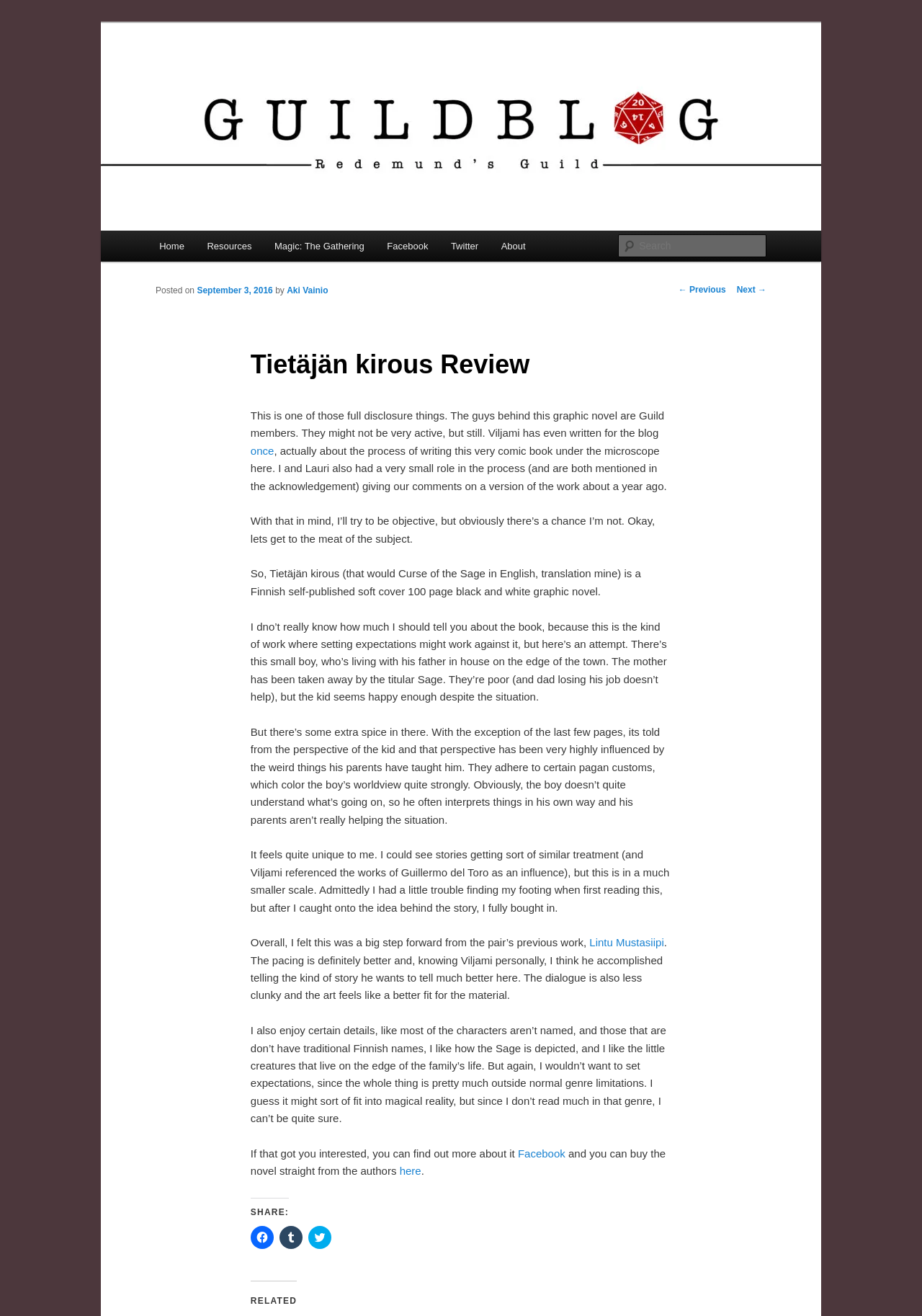Identify the bounding box coordinates of the part that should be clicked to carry out this instruction: "Go to the home page".

[0.16, 0.175, 0.212, 0.199]